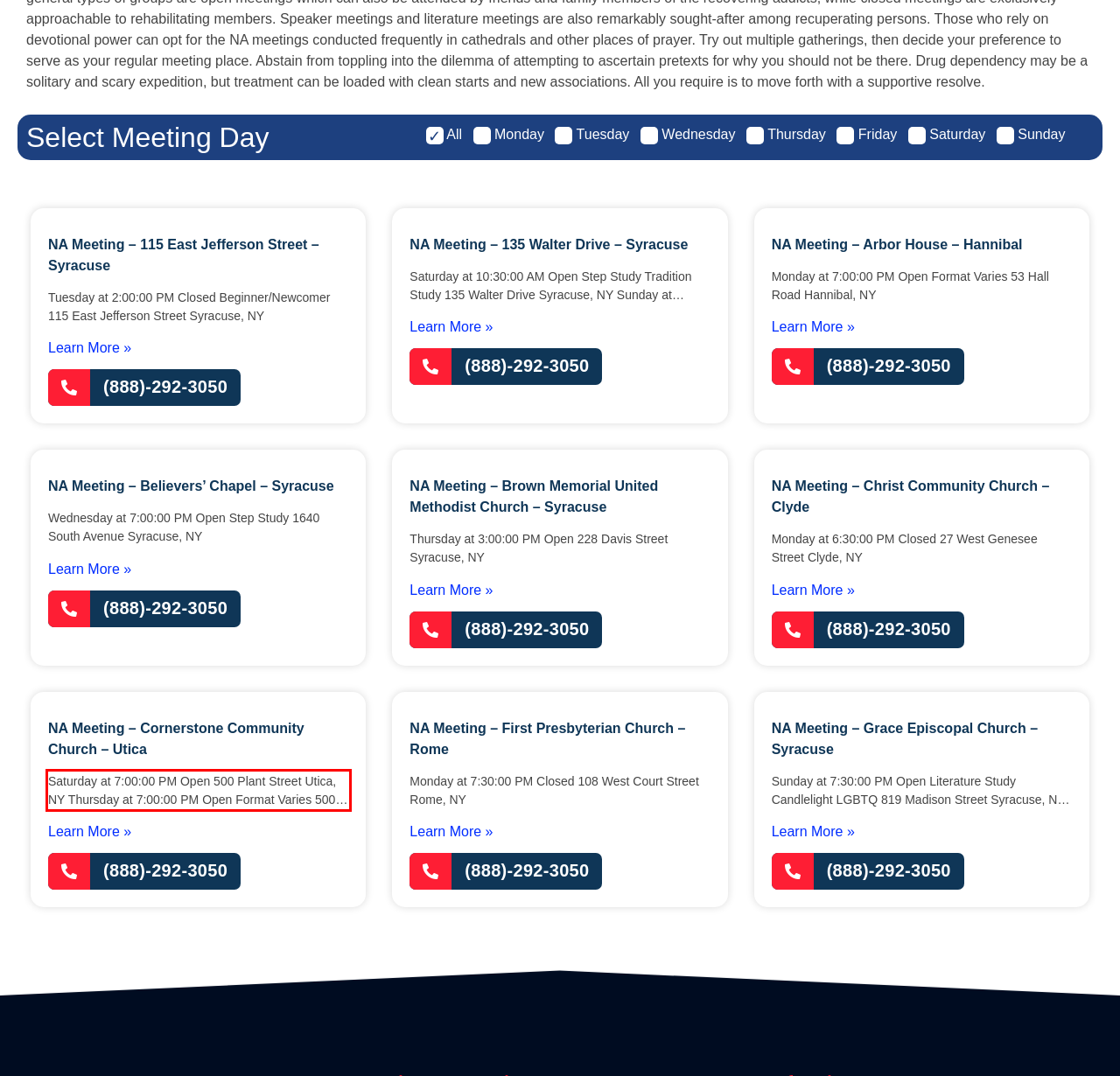From the provided screenshot, extract the text content that is enclosed within the red bounding box.

Saturday at 7:00:00 PM Open 500 Plant Street Utica, NY Thursday at 7:00:00 PM Open Format Varies 500 Plant Street Utica, NY Friday at 7:00:00 PM Open Format Varies 500 Plant Street Utica, NY Wednesday at 7:00:00 PM Open Format Varies 500 Plant Street Utica, NY